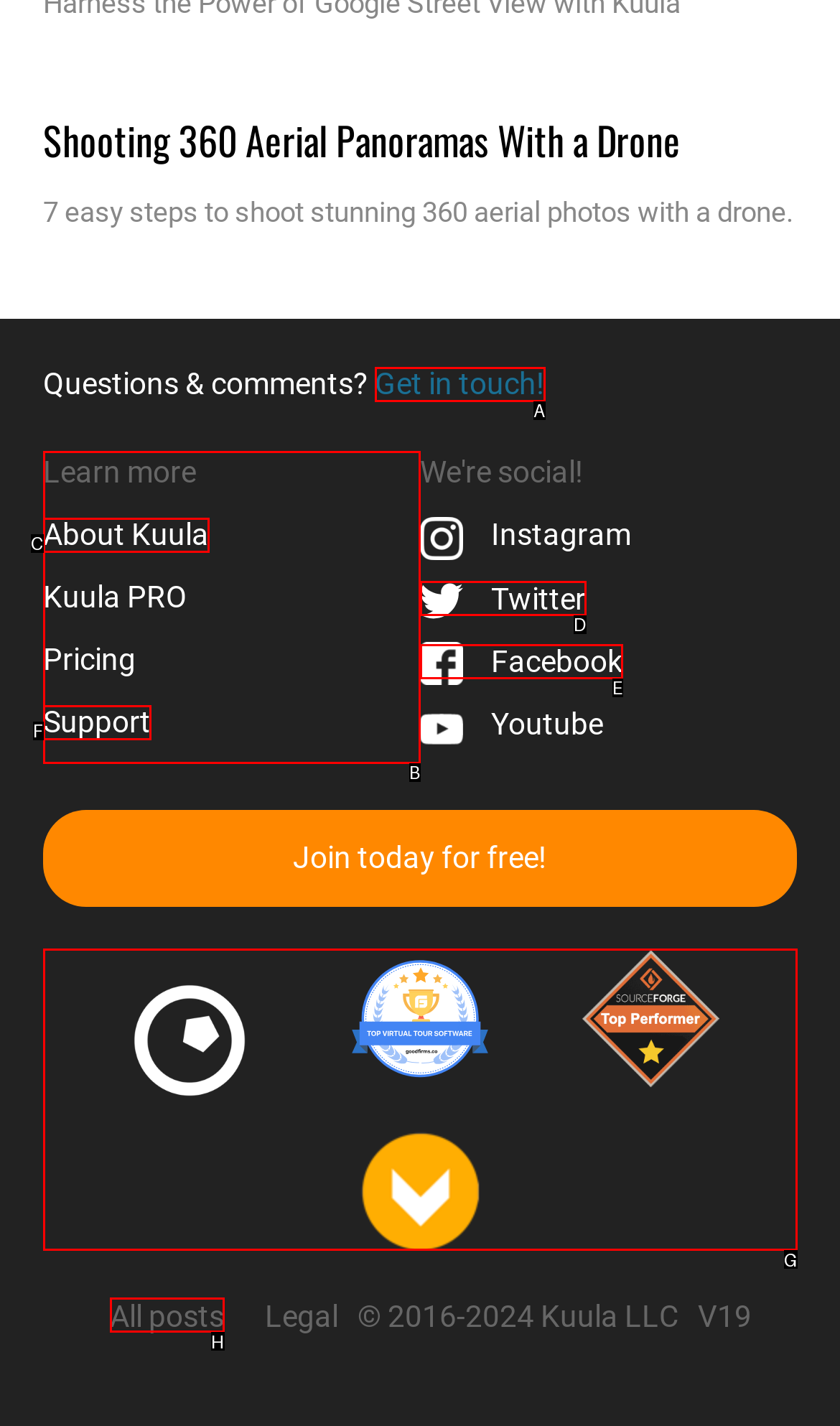Pick the option that corresponds to: Get in touch!
Provide the letter of the correct choice.

A